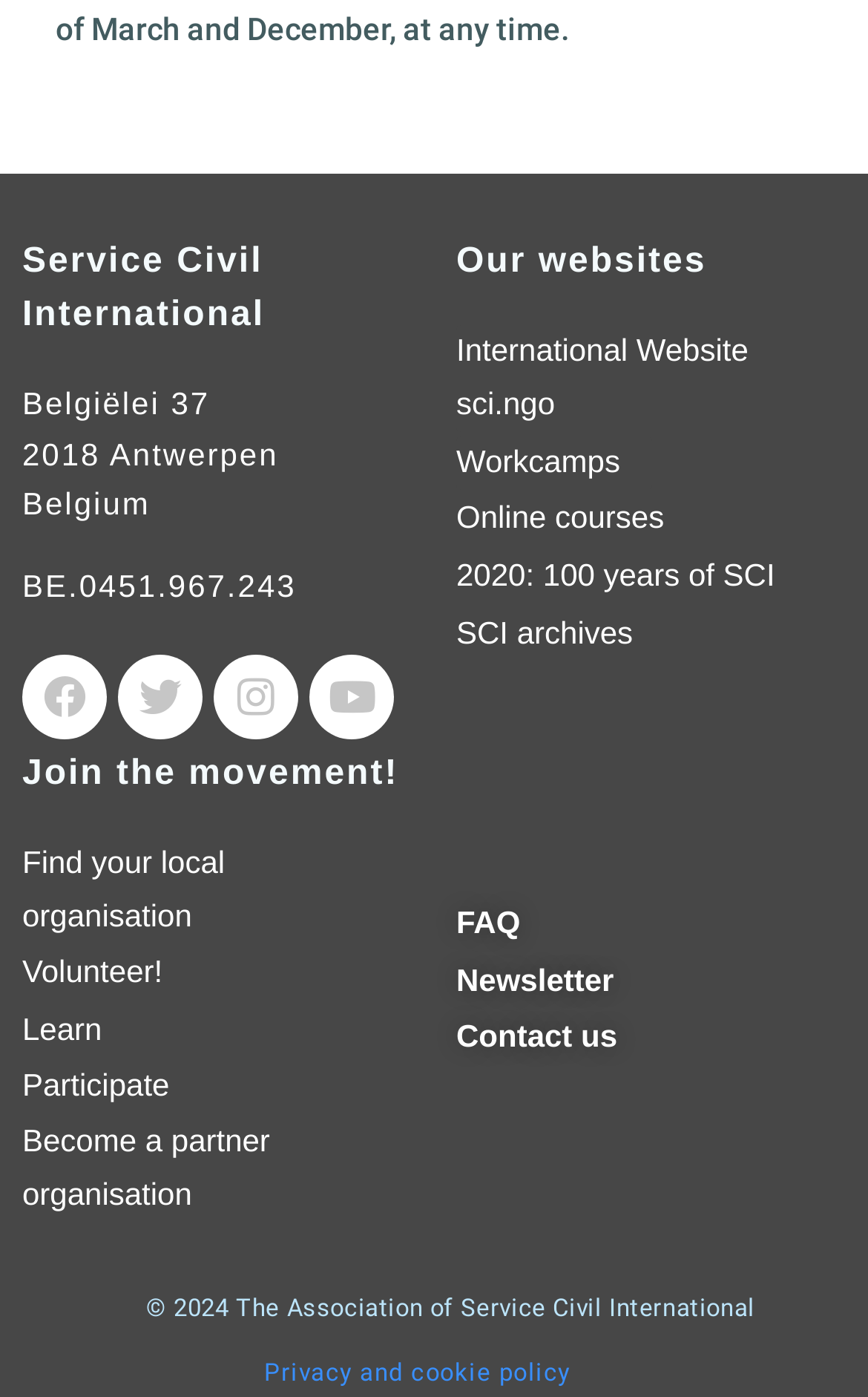Locate the bounding box coordinates of the clickable part needed for the task: "Contact us".

[0.526, 0.724, 0.747, 0.762]